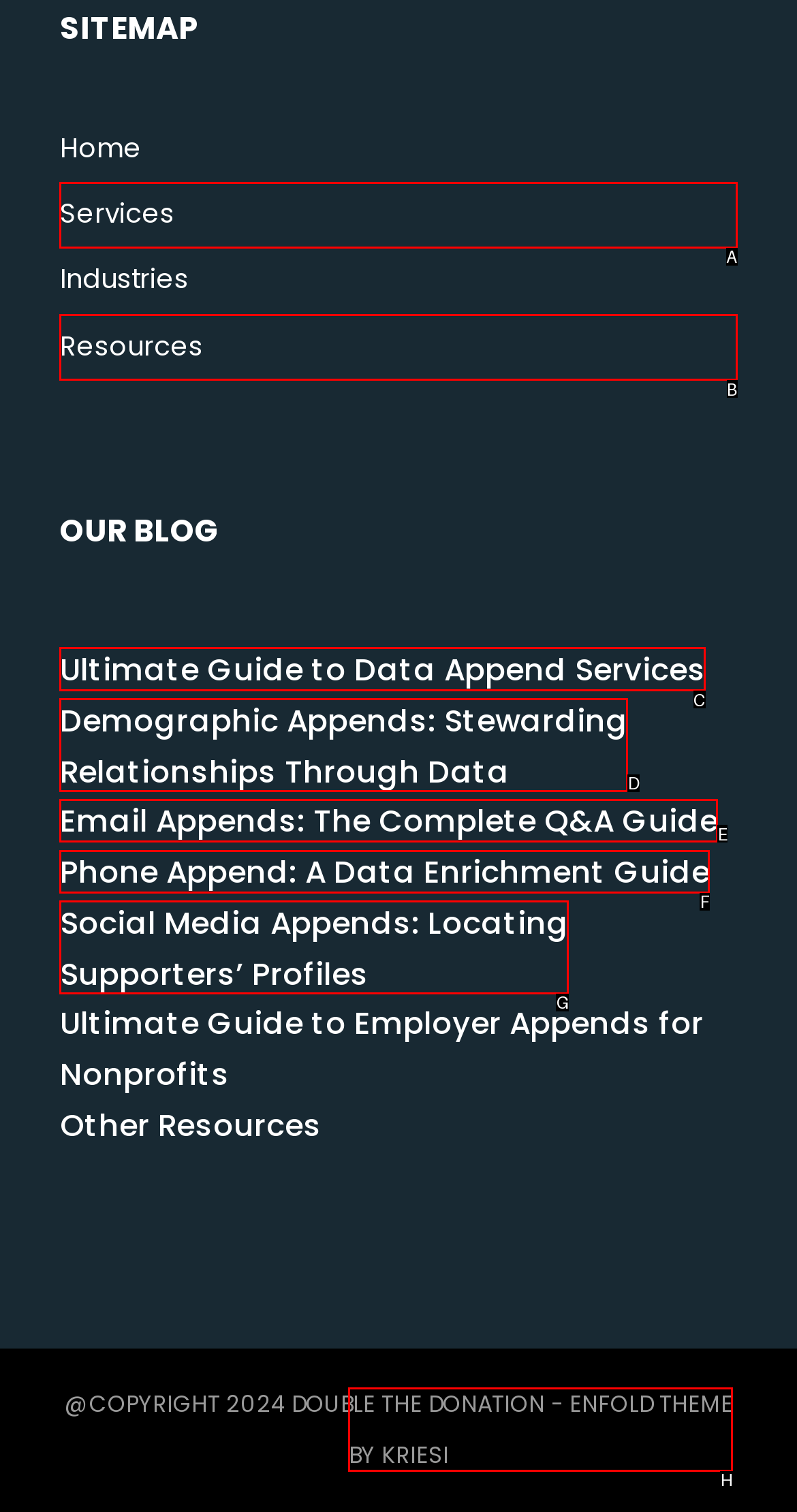Determine which UI element you should click to perform the task: read the ultimate guide to data append services
Provide the letter of the correct option from the given choices directly.

C